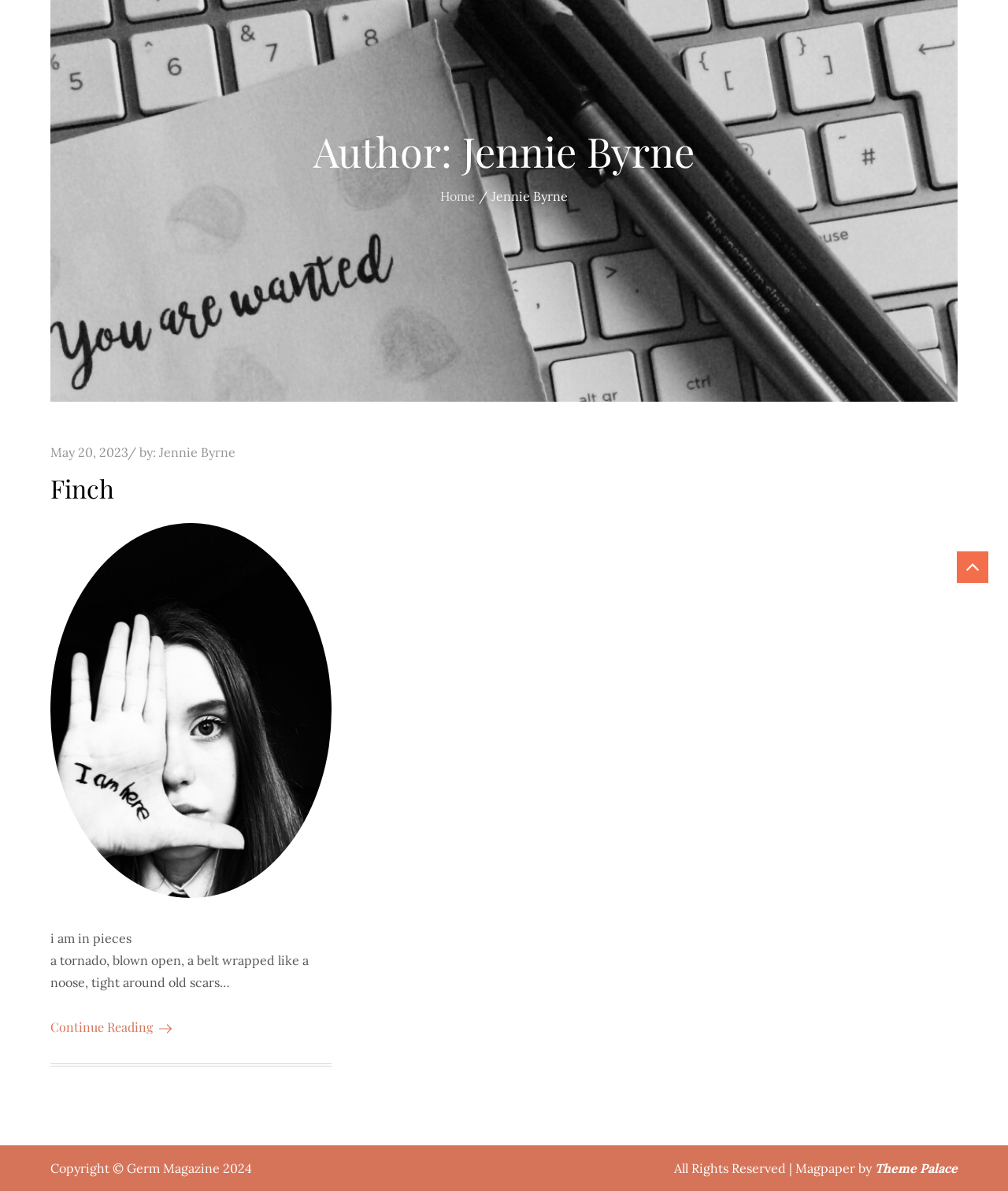Determine the bounding box coordinates in the format (top-left x, top-left y, bottom-right x, bottom-right y). Ensure all values are floating point numbers between 0 and 1. Identify the bounding box of the UI element described by: Home

[0.437, 0.158, 0.471, 0.171]